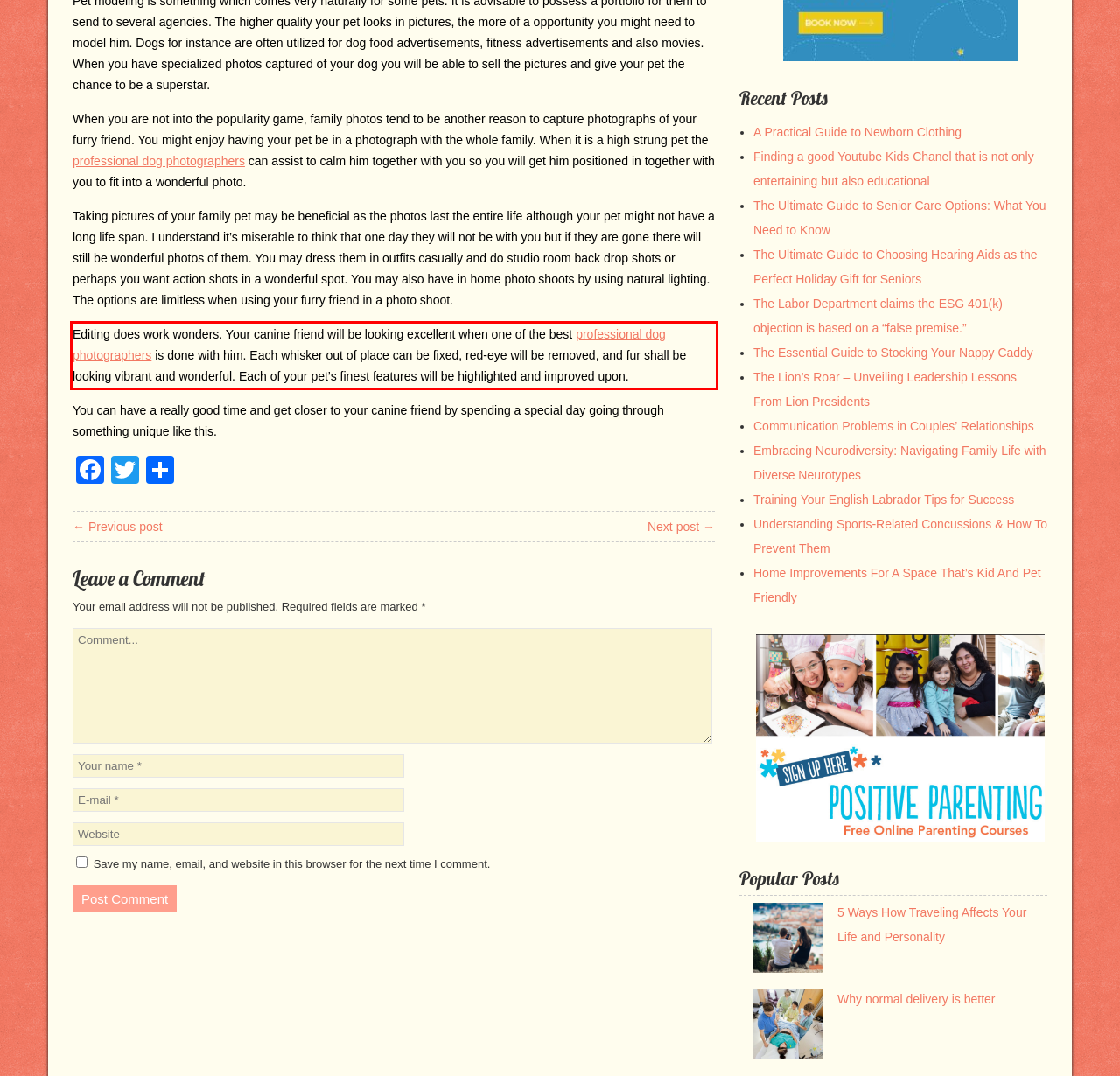You are provided with a screenshot of a webpage that includes a UI element enclosed in a red rectangle. Extract the text content inside this red rectangle.

Editing does work wonders. Your canine friend will be looking excellent when one of the best professional dog photographers is done with him. Each whisker out of place can be fixed, red-eye will be removed, and fur shall be looking vibrant and wonderful. Each of your pet’s finest features will be highlighted and improved upon.